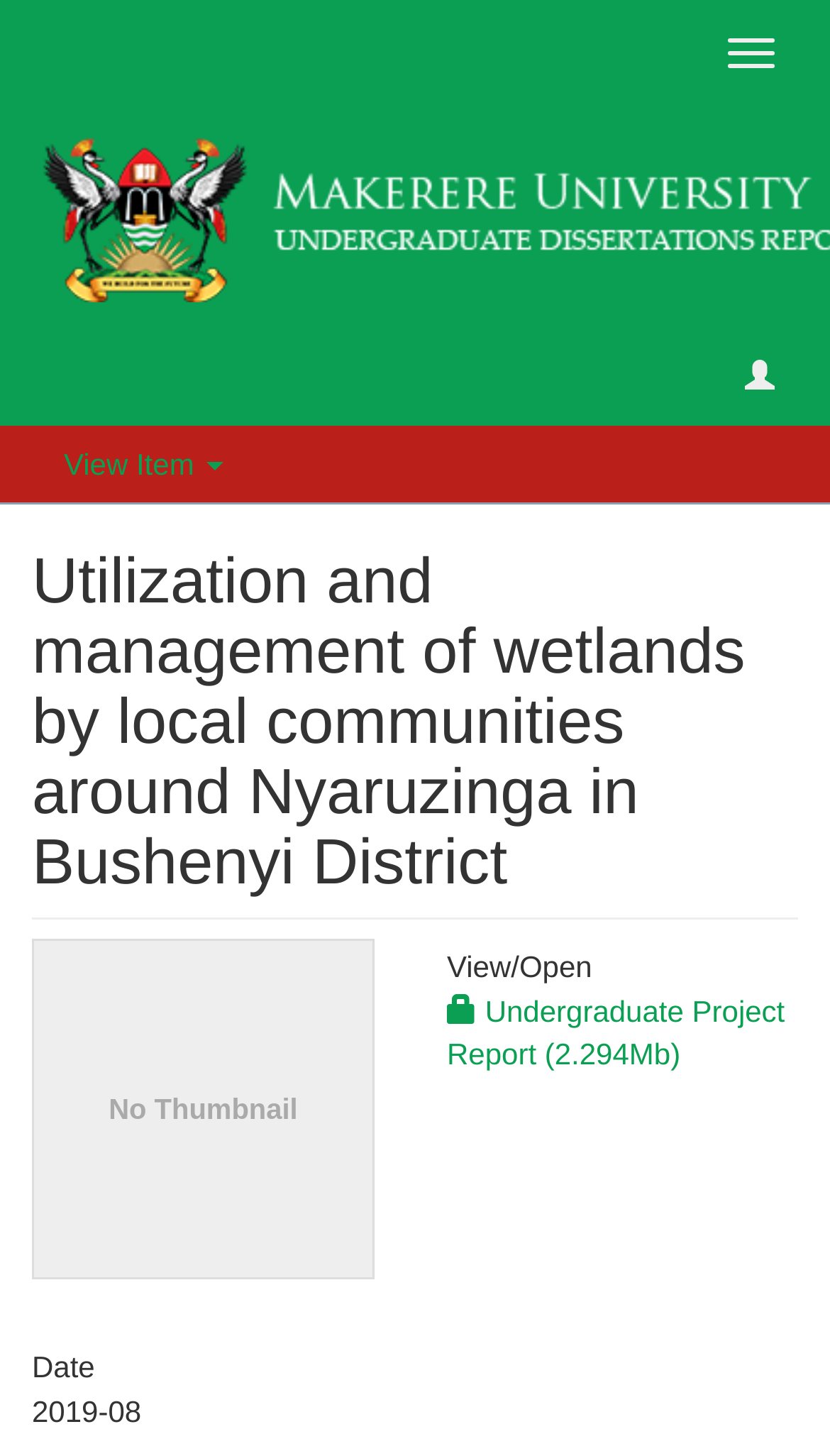What is the file size of the Undergraduate Project Report?
Relying on the image, give a concise answer in one word or a brief phrase.

2.294Mb